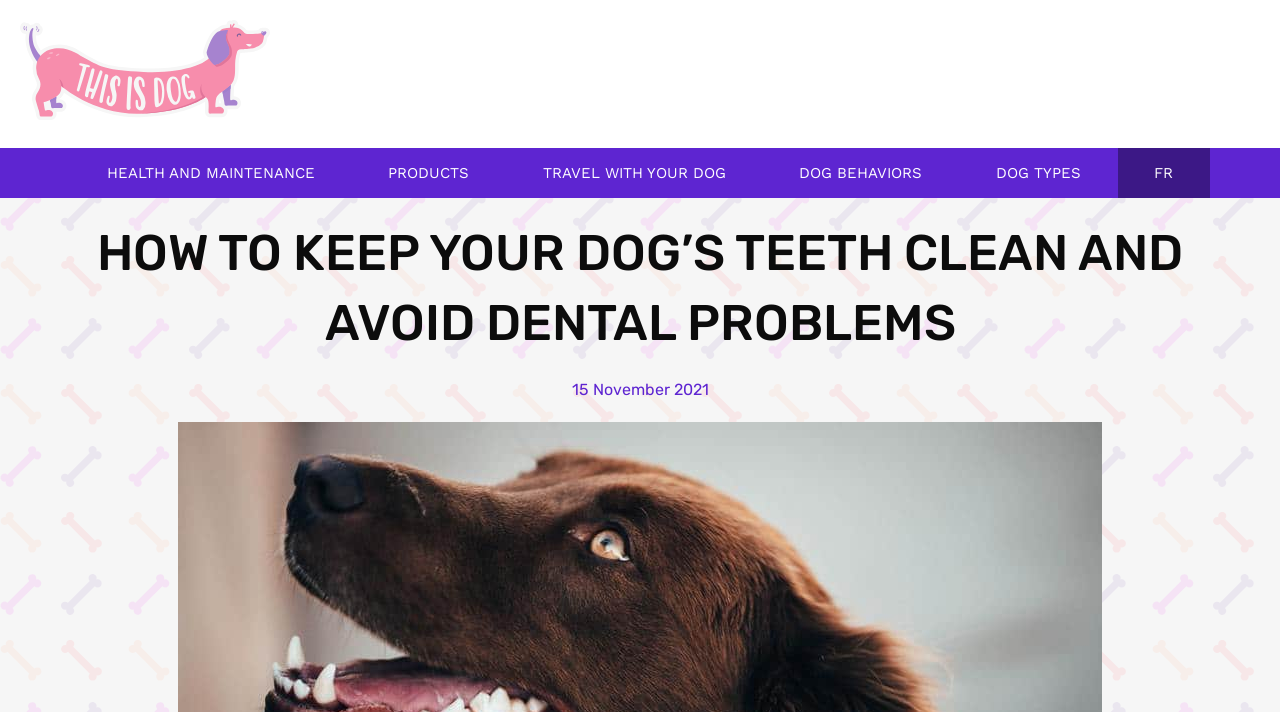What is the purpose of the links at the top?
Based on the visual information, provide a detailed and comprehensive answer.

The links at the top of the webpage, such as 'HEALTH AND MAINTENANCE', 'PRODUCTS', and 'TRAVEL WITH YOUR DOG', appear to be navigation links, allowing users to access different sections or categories of the website, possibly related to dog care and maintenance.